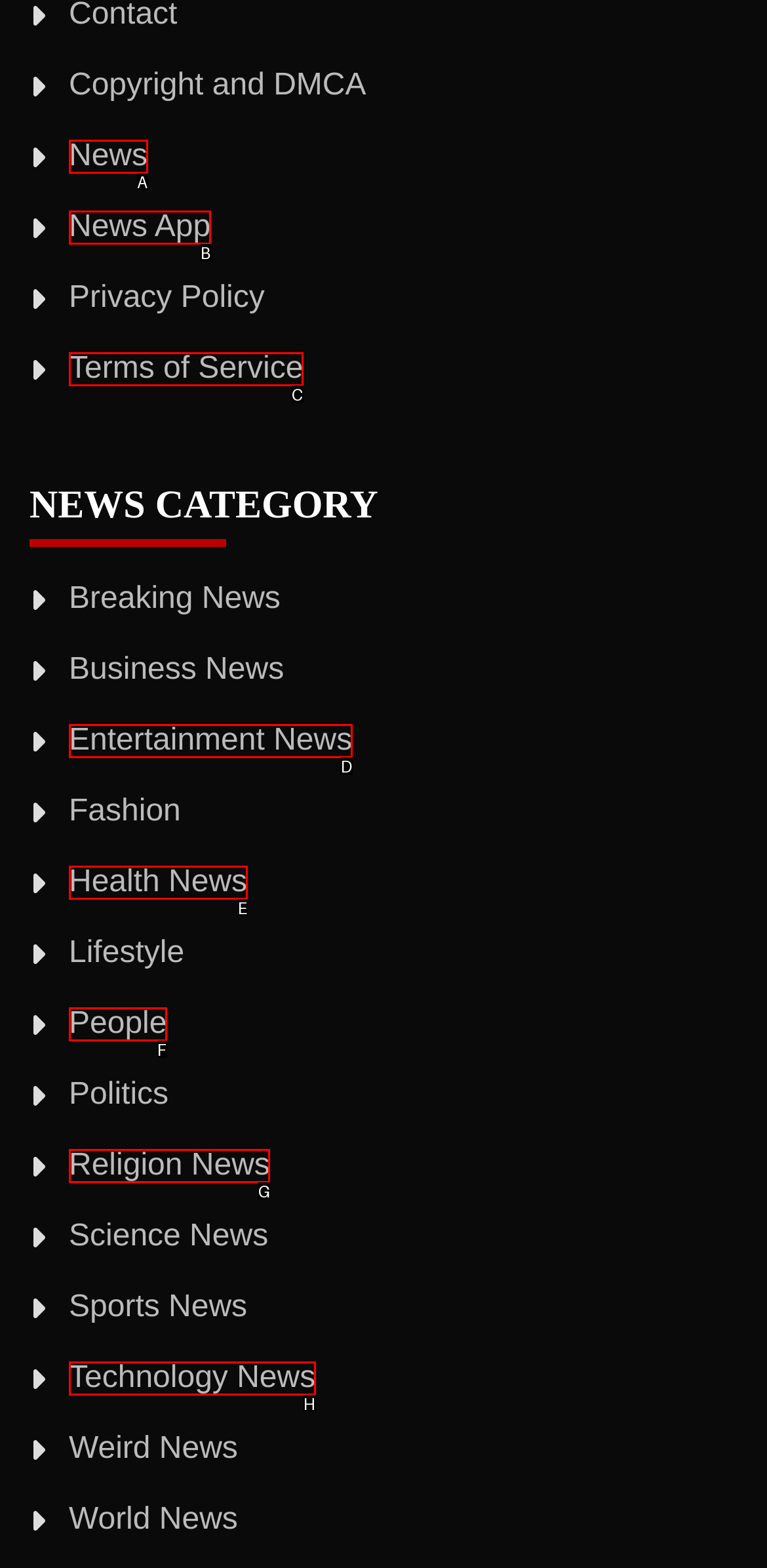Based on the provided element description: Terms of Service, identify the best matching HTML element. Respond with the corresponding letter from the options shown.

C